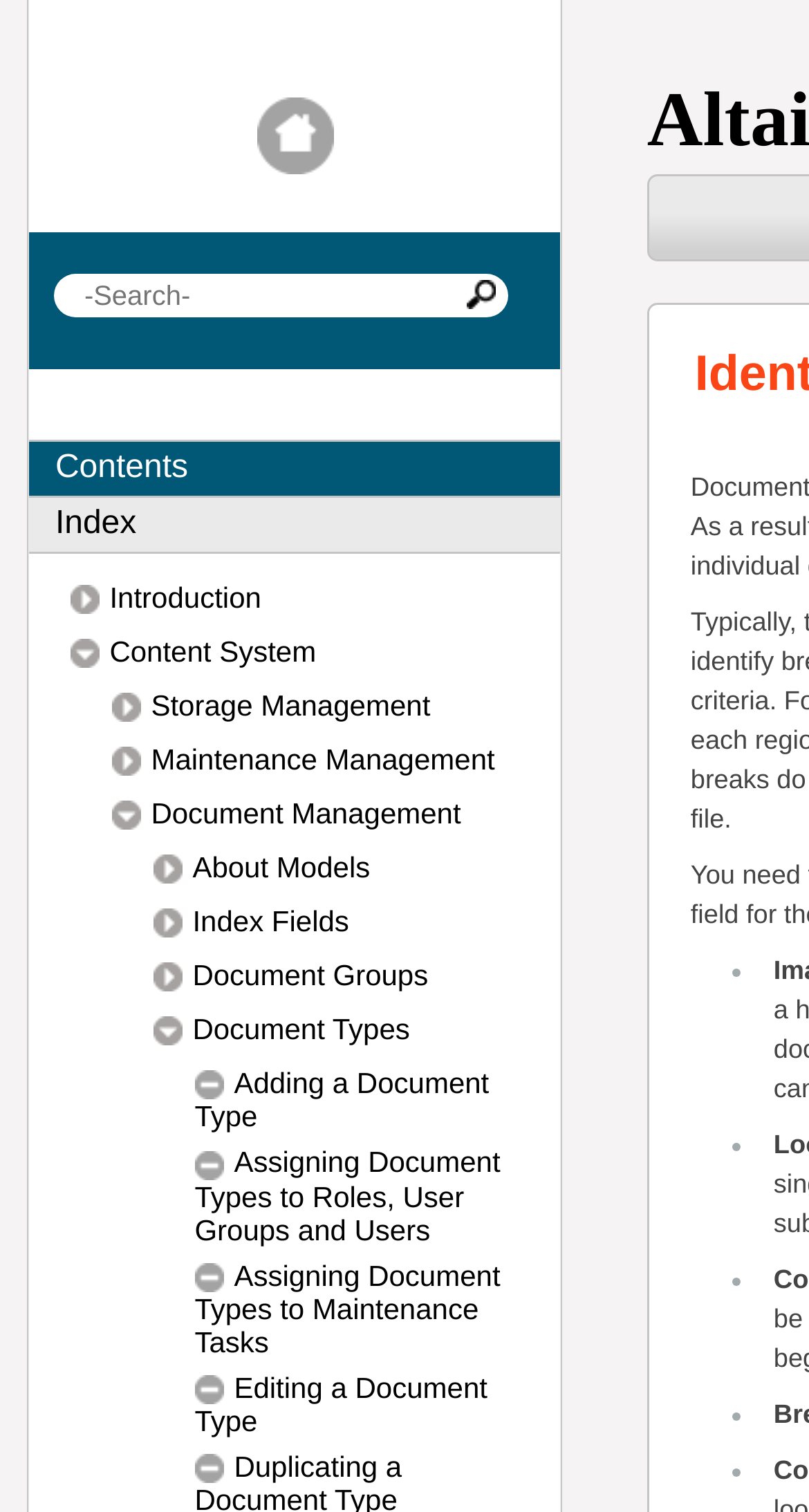Generate a thorough caption that explains the contents of the webpage.

This webpage is an administrator's guide for Monarch Server v2021.0 Content and Automator, specifically focusing on identifying document break fields. At the top, there is a link and a search box, allowing users to navigate and search for specific content. Below these elements, there are two static text elements, "Contents" and "Index", which likely serve as navigation tabs.

The main content of the page is organized into a list of links, each representing a different topic or section. These links are arranged vertically, with the first link being "Introduction" and the last being "Editing a Document Type". Each link has a corresponding generic element and an image associated with it. The images are small and likely serve as icons or decorations.

To the right of the links, there are several list markers, represented by bullet points, which may indicate a sublist or a set of related items. At the bottom of the page, there is a layout table cell, which may contain additional content or serve as a separator.

Overall, the webpage appears to be a comprehensive guide, with a clear and organized structure, allowing administrators to easily navigate and access the information they need.